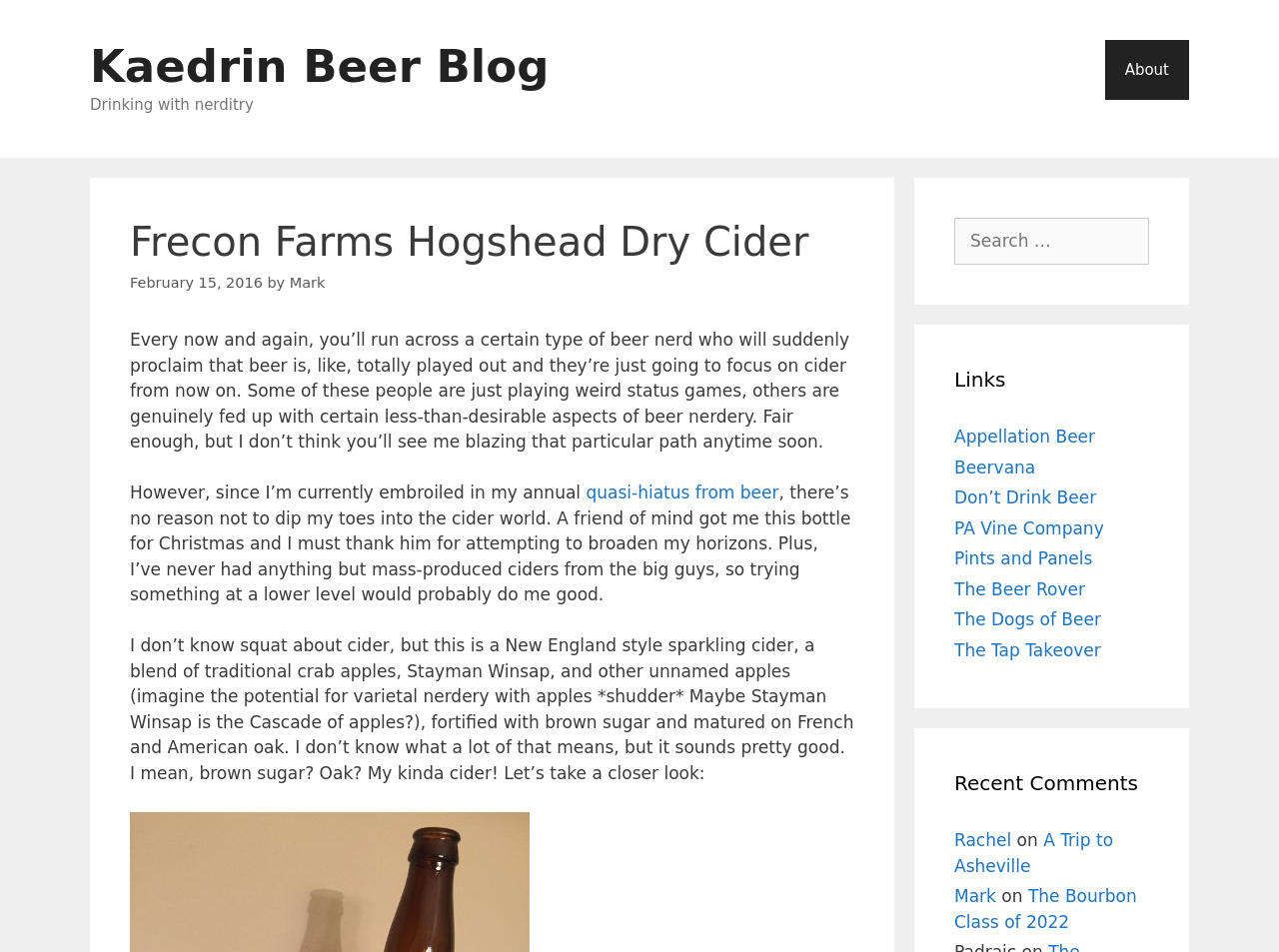What is the name of the author of the blog post?
Provide a well-explained and detailed answer to the question.

The name of the author of the blog post can be found in the text of the blog post, where it says 'by Mark'.